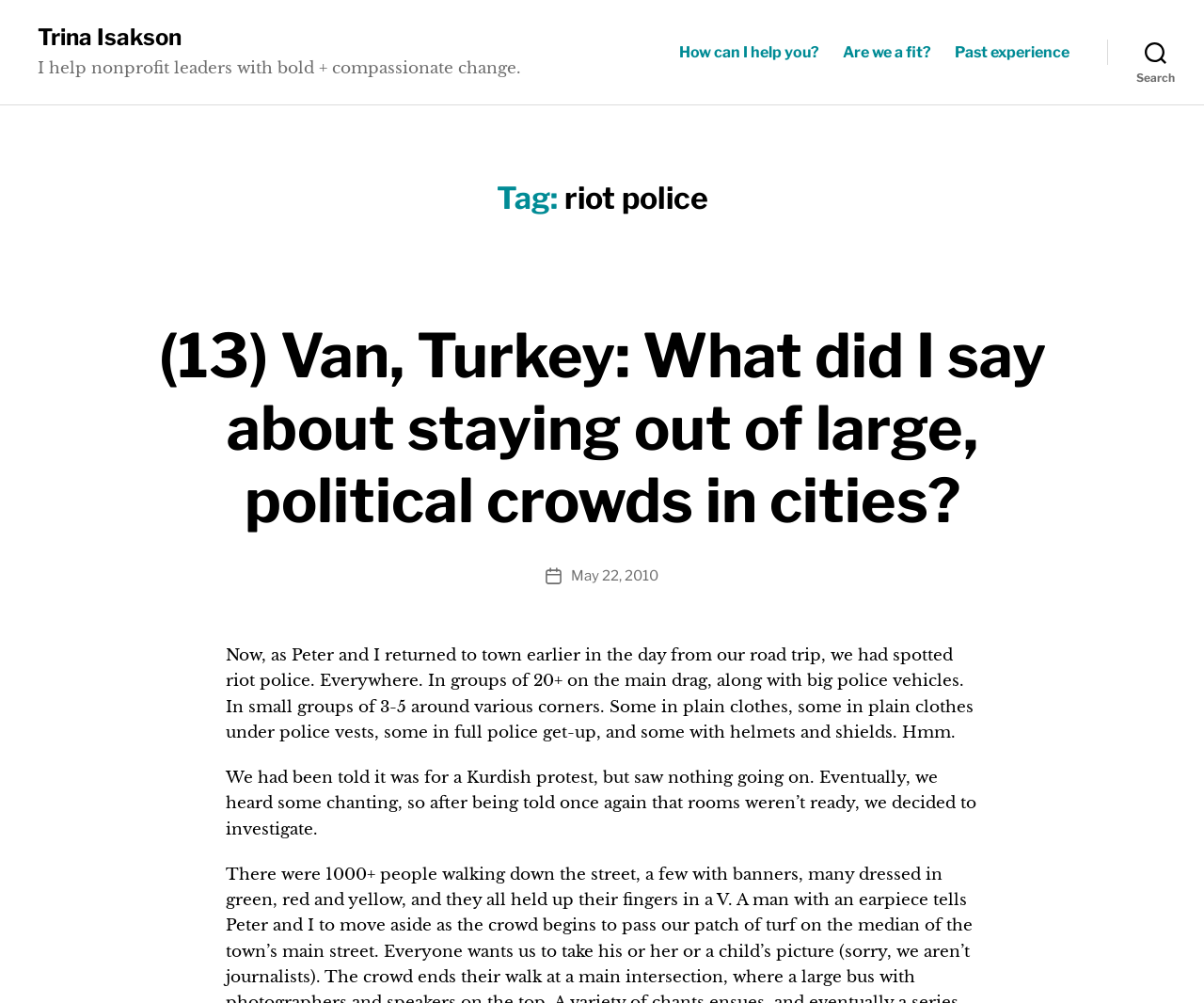Summarize the contents and layout of the webpage in detail.

The webpage is about Trina Isakson, a nonprofit leader who helps with bold and compassionate change. At the top left, there is a link to her name, followed by a brief description of her work. Below this, there is a horizontal navigation menu with three links: "How can I help you?", "Are we a fit?", and "Past experience". To the right of the navigation menu, there is a search button.

The main content of the page is a blog post titled "Tag: riot police". The post is about the author's experience in Van, Turkey, where she encountered riot police in large numbers. The post is divided into sections, with headings and paragraphs of text. The first section describes the author's encounter with riot police, while the second section explains the context of the protest.

There are several links within the post, including one to the post title and another to the date "May 22, 2010". The text is written in a conversational style, with the author describing her experiences and thoughts in detail. Overall, the webpage appears to be a personal blog or website where Trina Isakson shares her thoughts and experiences related to her work and travels.